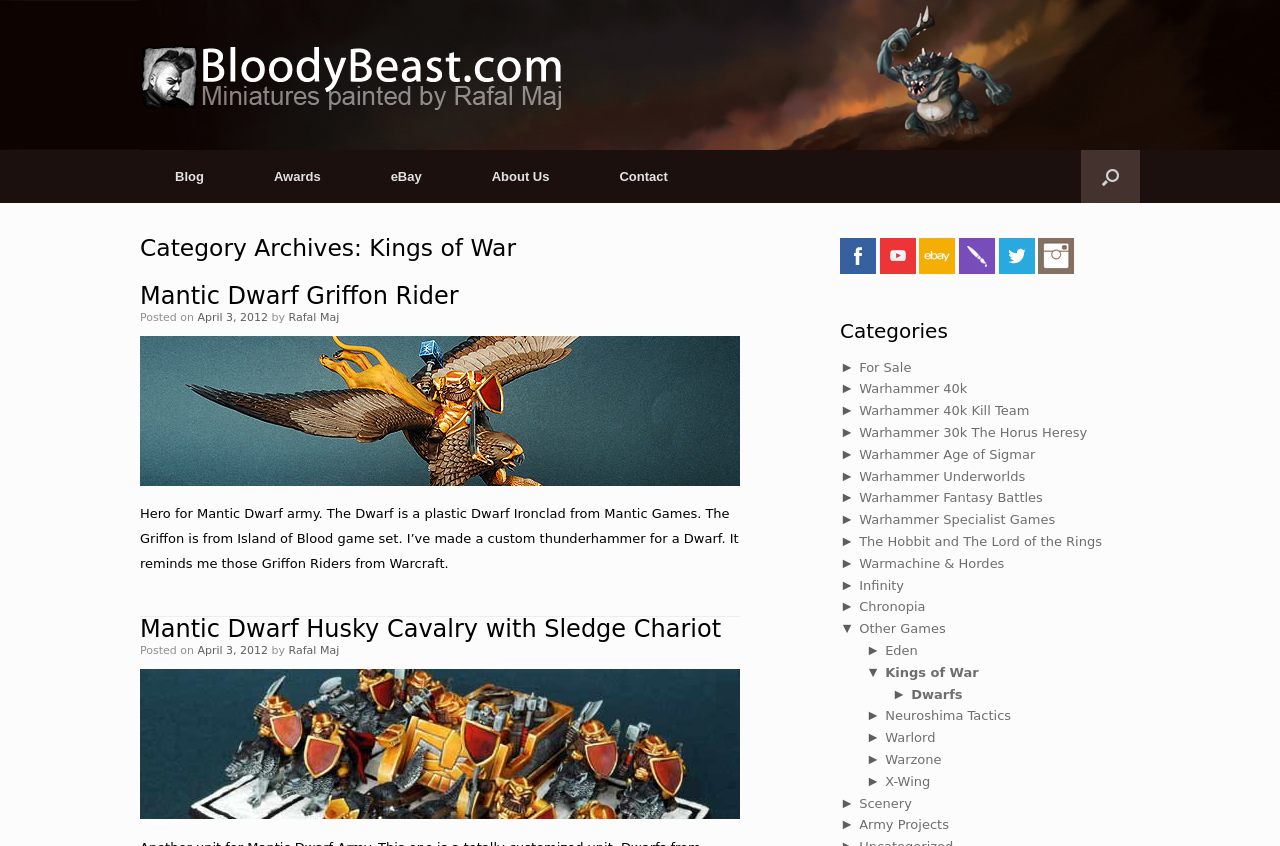With reference to the screenshot, provide a detailed response to the question below:
How many categories are listed on the webpage?

There are 14 categories listed on the webpage, including For Sale, Warhammer 40k, Warhammer 40k Kill Team, Warhammer 30k The Horus Heresy, and others. These categories are listed in the category section of the webpage and are represented by links.